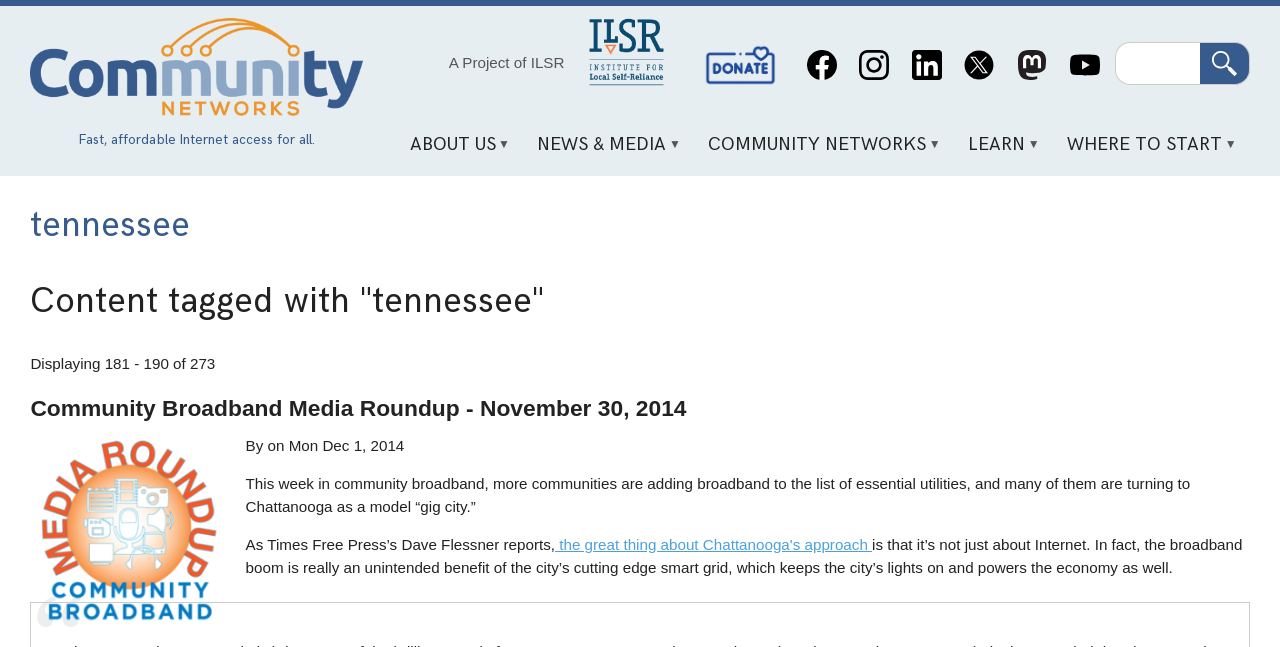Identify the bounding box coordinates for the region of the element that should be clicked to carry out the instruction: "Click the Community Networks logo". The bounding box coordinates should be four float numbers between 0 and 1, i.e., [left, top, right, bottom].

[0.024, 0.028, 0.284, 0.18]